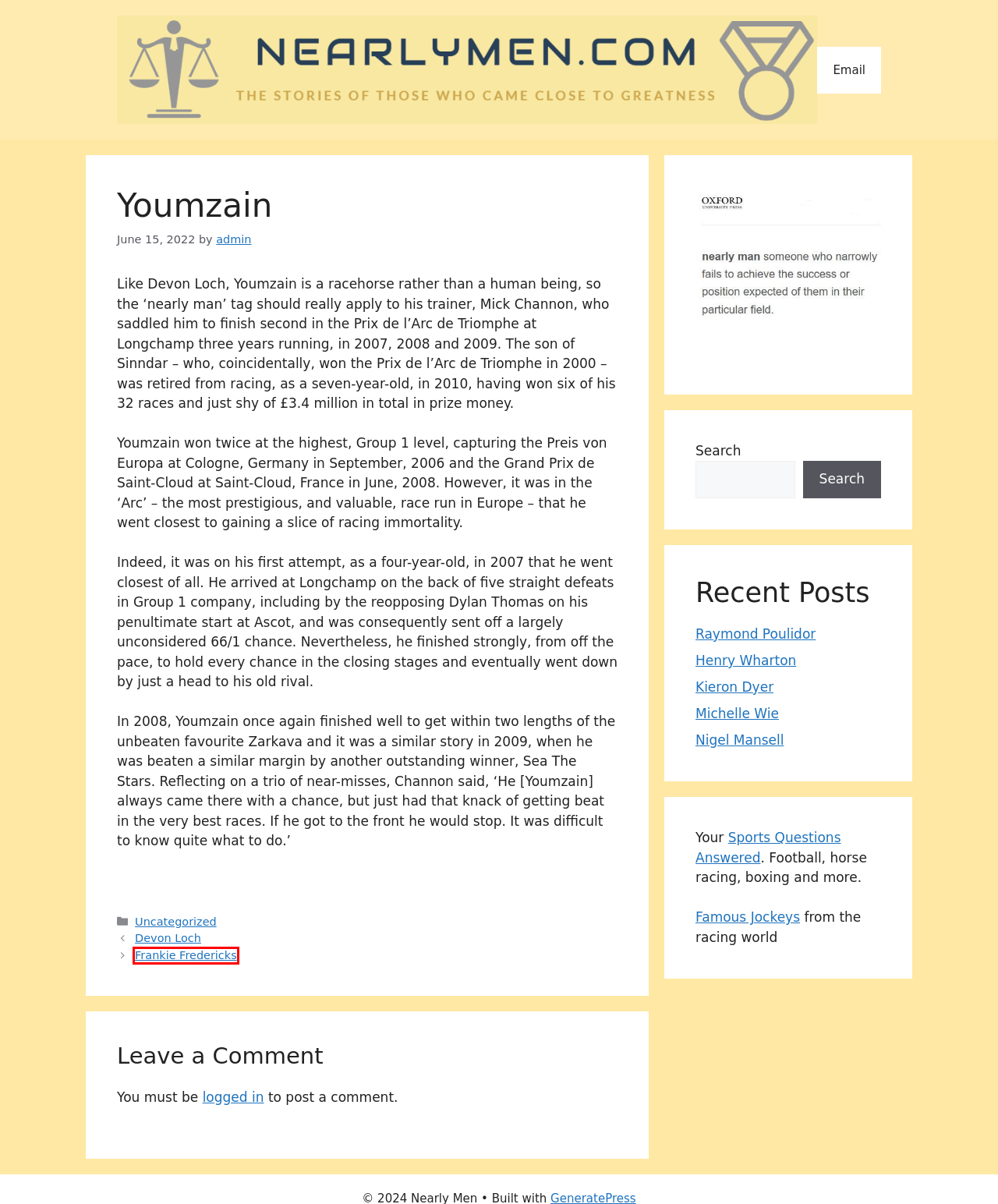Review the webpage screenshot provided, noting the red bounding box around a UI element. Choose the description that best matches the new webpage after clicking the element within the bounding box. The following are the options:
A. Devon Loch – Nearly Men
B. Log In ‹ Nearly Men — WordPress
C. Sport QA - Sports Questions Answered
D. admin – Nearly Men
E. Raymond Poulidor – Nearly Men
F. Frankie Fredericks – Nearly Men
G. Kieron Dyer – Nearly Men
H. Henry Wharton – Nearly Men

F